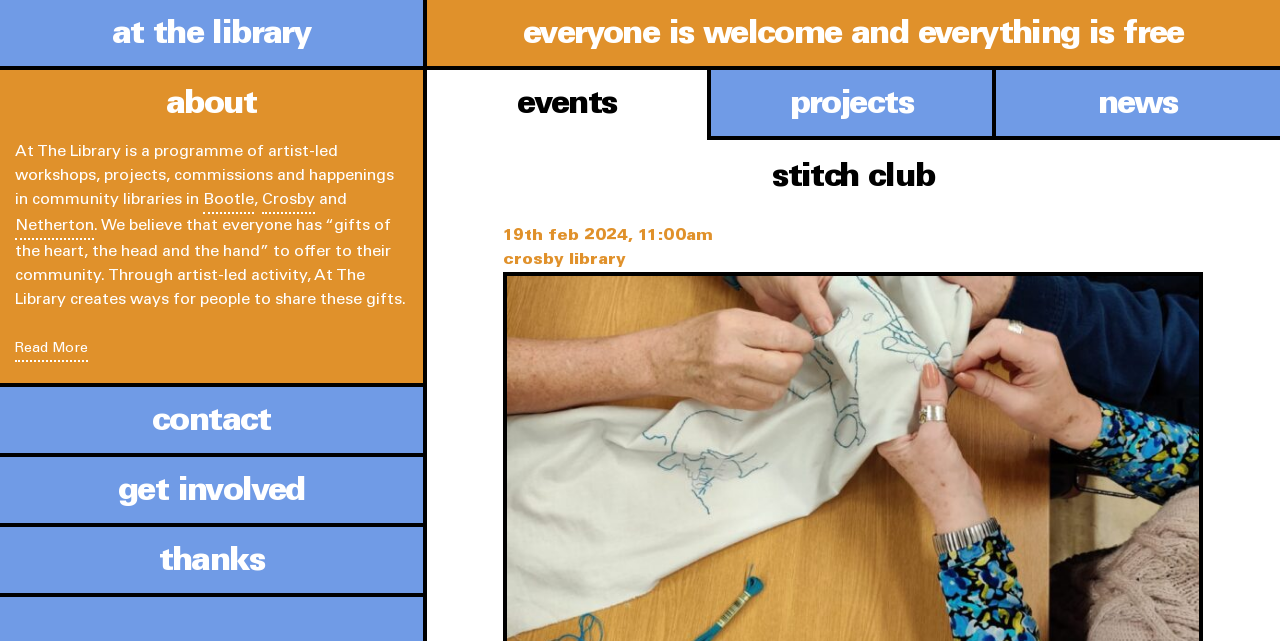Bounding box coordinates should be in the format (top-left x, top-left y, bottom-right x, bottom-right y) and all values should be floating point numbers between 0 and 1. Determine the bounding box coordinate for the UI element described as: Crosby

[0.205, 0.293, 0.246, 0.334]